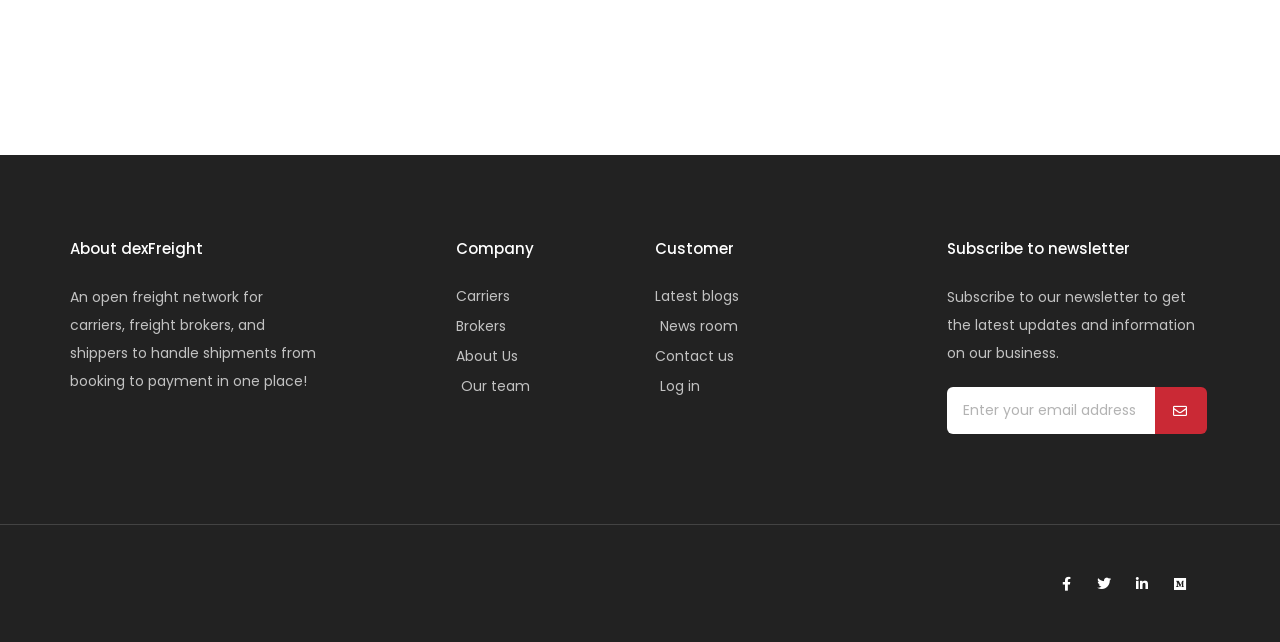Identify the coordinates of the bounding box for the element described below: "Submit". Return the coordinates as four float numbers between 0 and 1: [left, top, right, bottom].

[0.902, 0.604, 0.943, 0.677]